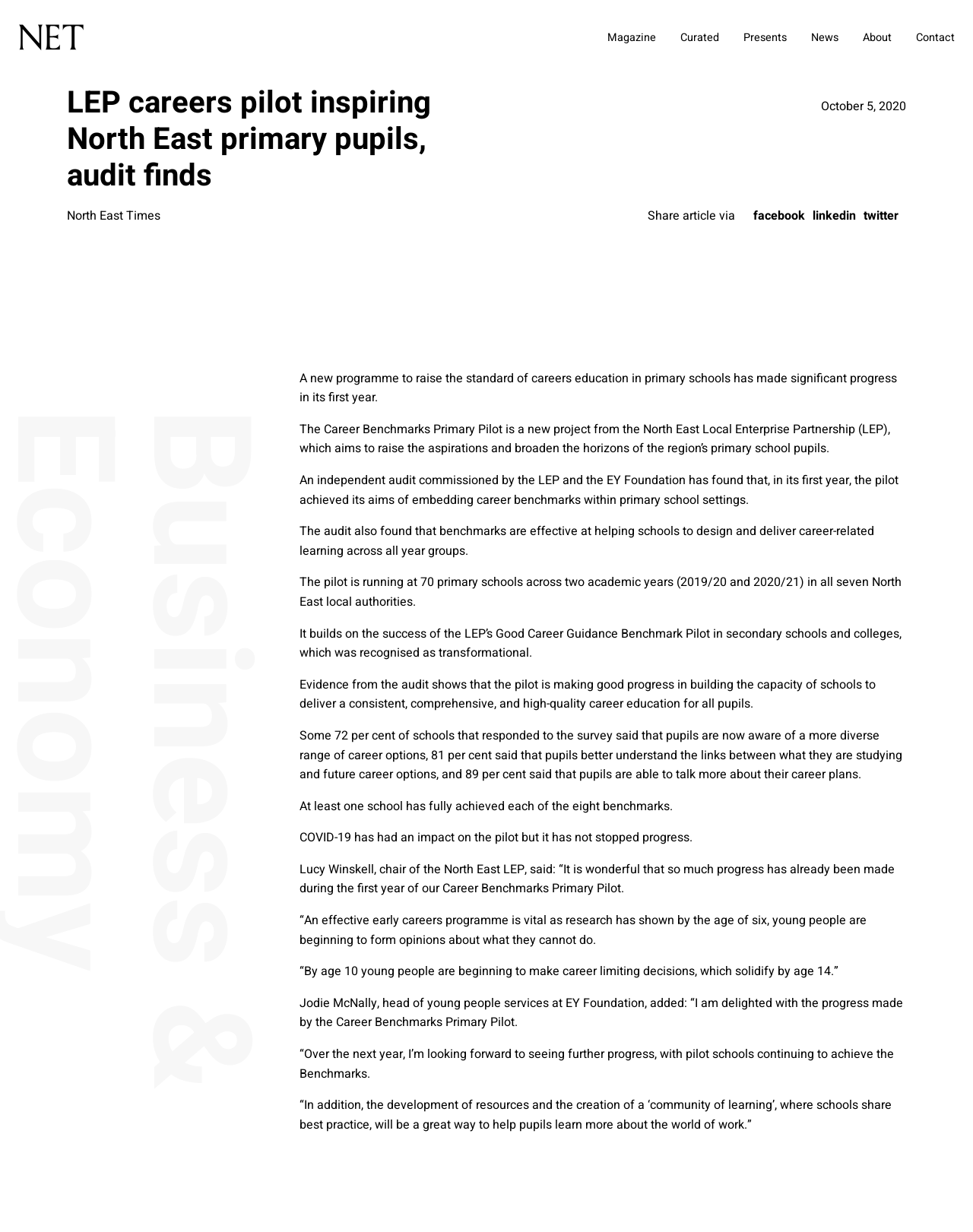Using a single word or phrase, answer the following question: 
What is the name of the magazine?

North East Times